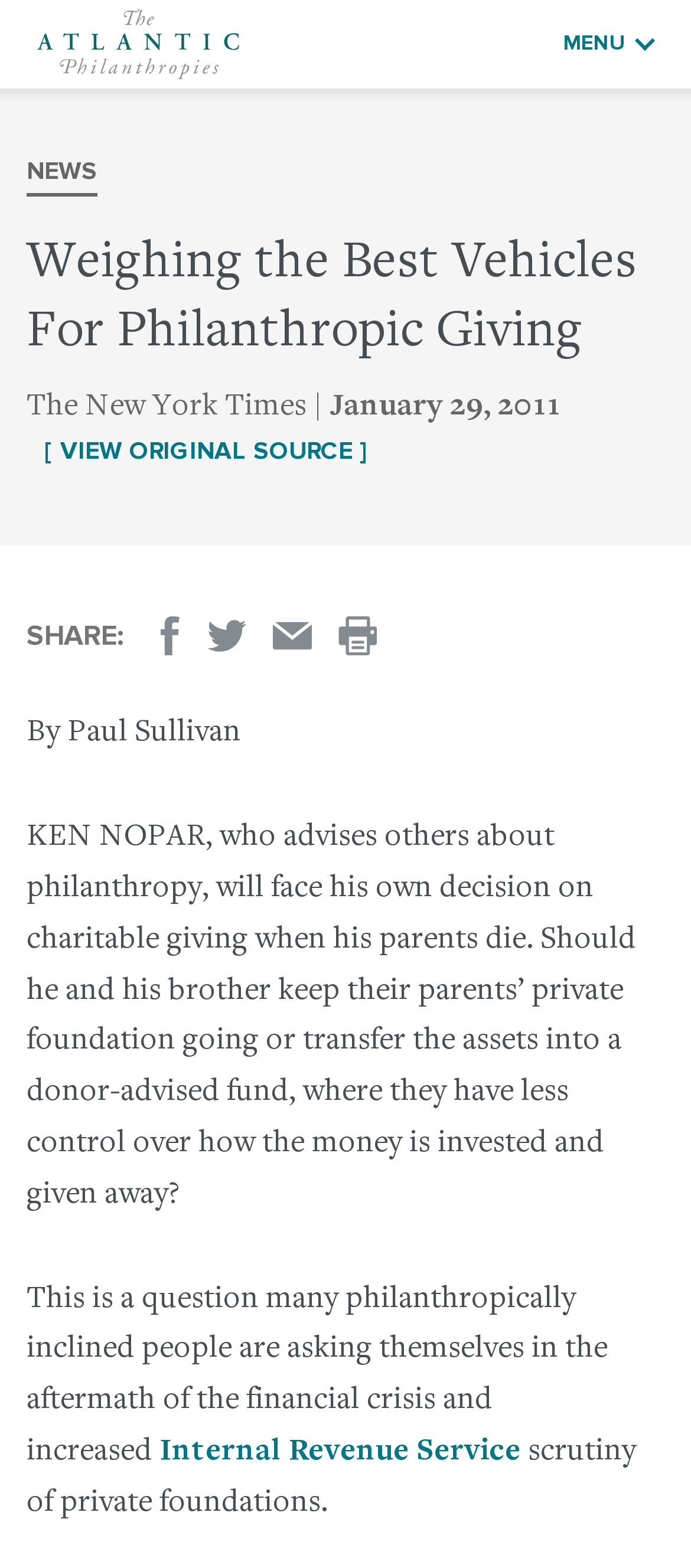What is the topic of the article?
Utilize the image to construct a detailed and well-explained answer.

The topic of the article can be inferred from the content, which discusses philanthropic giving, charitable foundations, and donor-advised funds. The article also mentions the author's expertise in advising others about philanthropy.